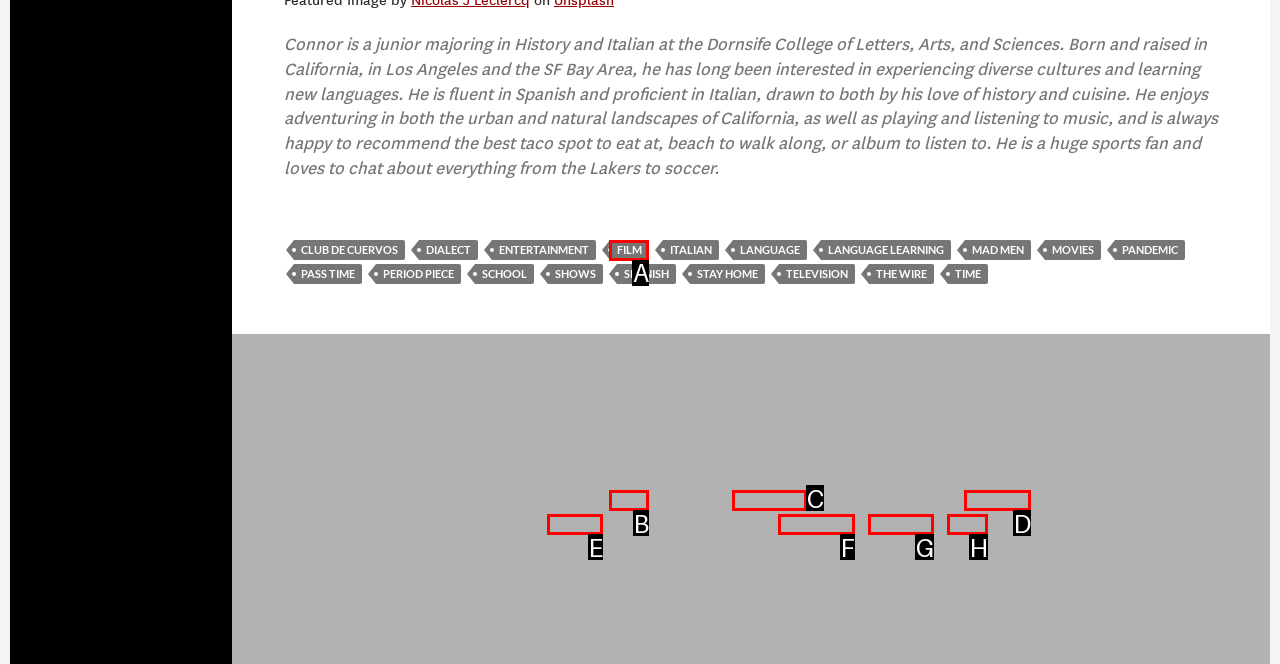Indicate which lettered UI element to click to fulfill the following task: go to the FILM section
Provide the letter of the correct option.

A